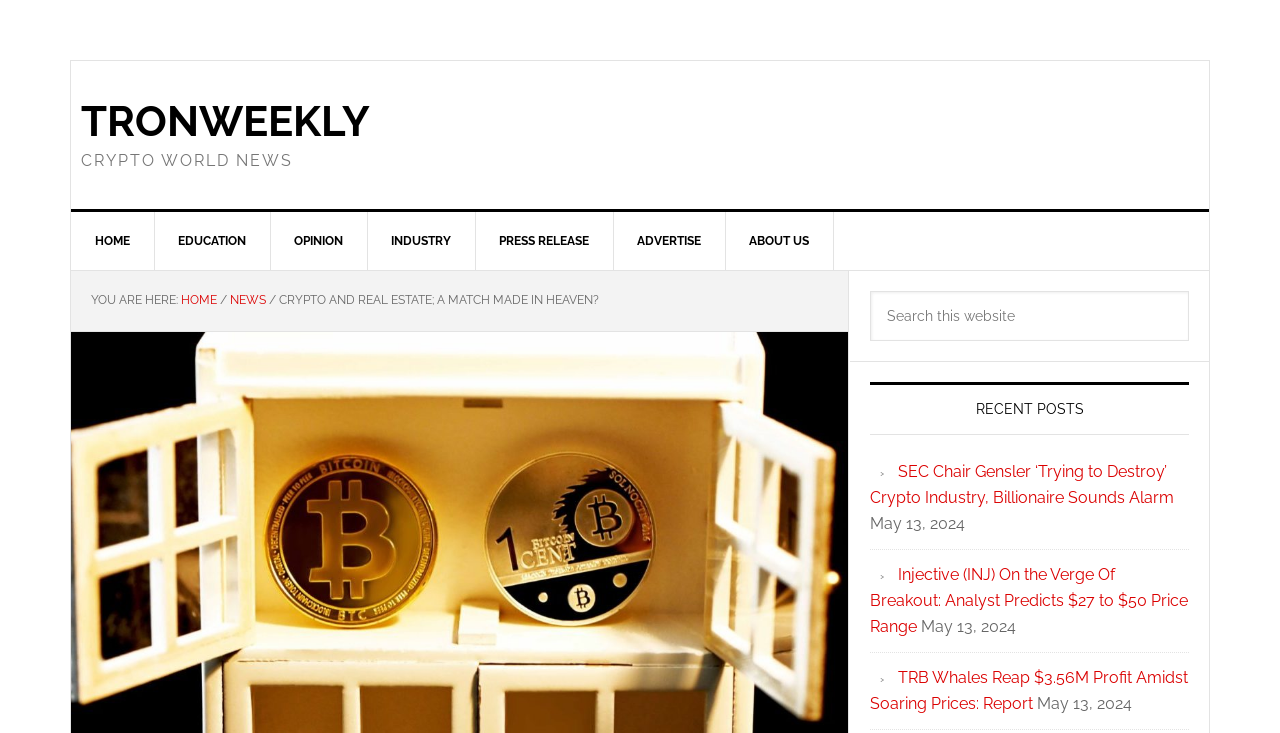Identify and provide the text of the main header on the webpage.

Crypto and Real Estate; A Match Made in Heaven?